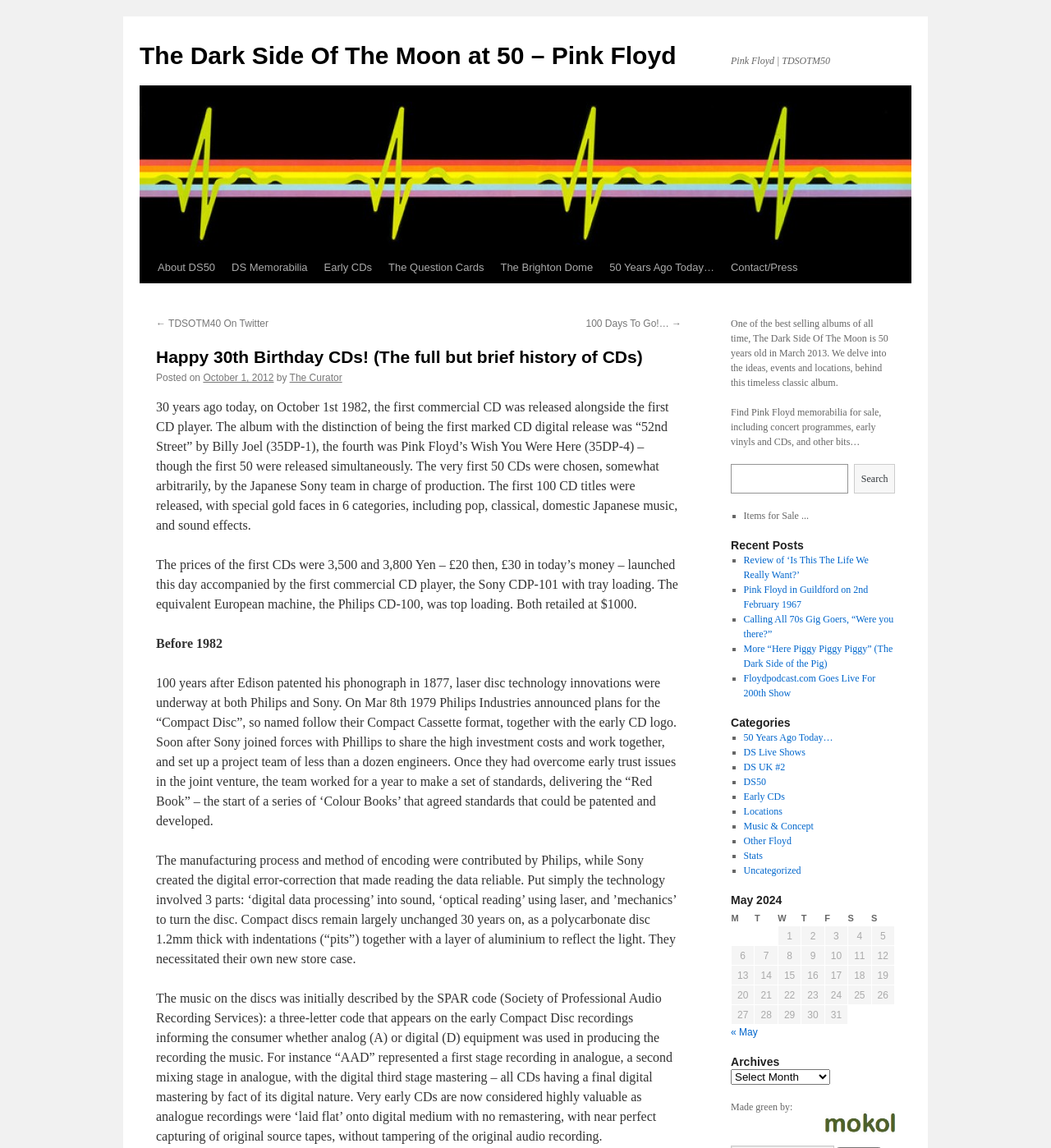Please identify the bounding box coordinates of the element I should click to complete this instruction: 'Read the 'Happy 30th Birthday CDs!' article'. The coordinates should be given as four float numbers between 0 and 1, like this: [left, top, right, bottom].

[0.148, 0.301, 0.648, 0.321]